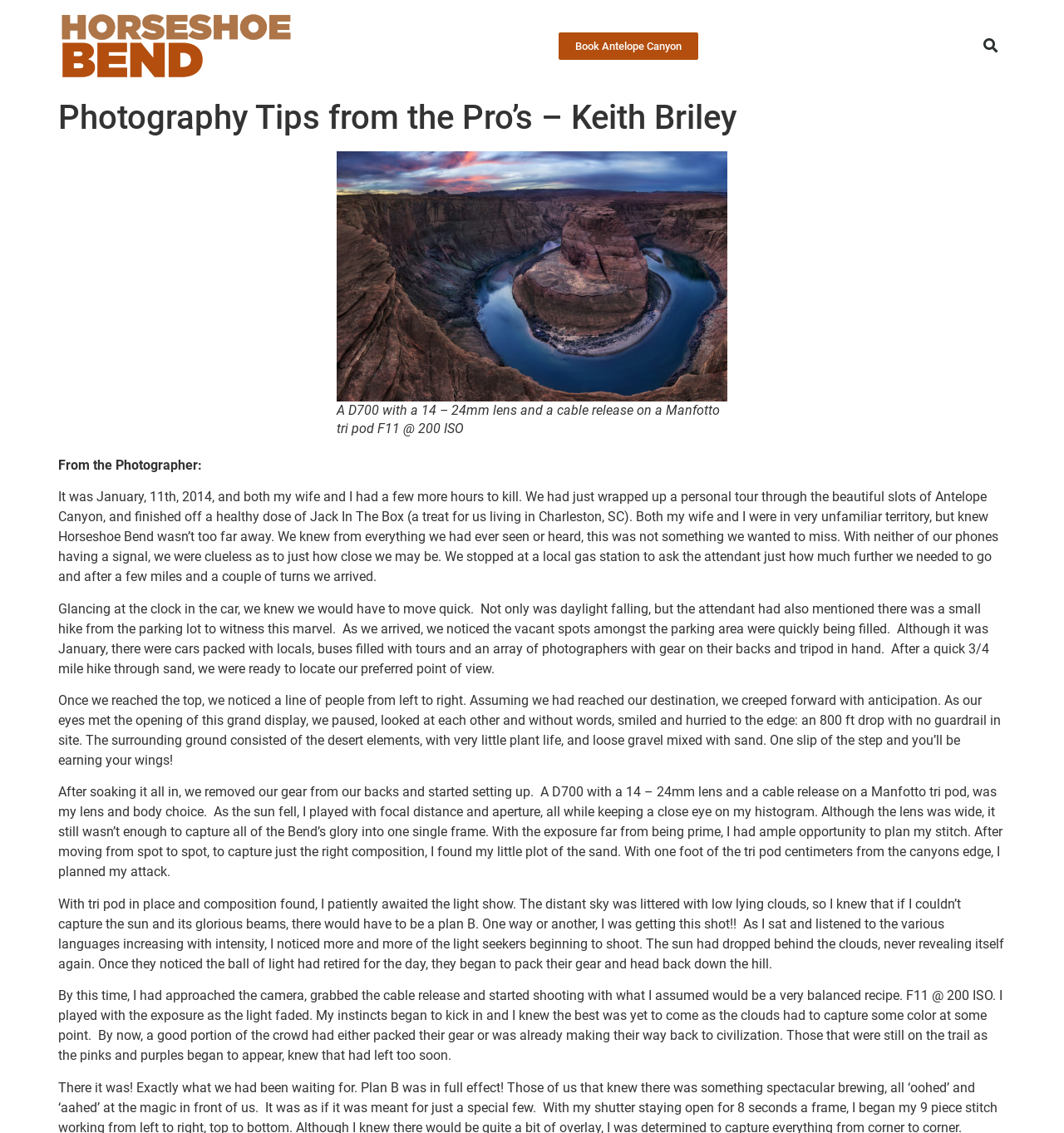Offer a meticulous description of the webpage's structure and content.

This webpage is about photography tips from a professional photographer, Keith Briley, featuring his experience at Horseshoe Bend. At the top, there is a header with the title "Photography Tips from the Pro's - Keith Briley - Horseshoe Bend". Below the header, there is a figure with an image of Horseshoe Bend, accompanied by a caption describing the camera settings used to take the photo.

To the left of the image, there is a block of text that starts with "From the Photographer:" and tells the story of how the photographer and his wife visited Horseshoe Bend on January 11th, 2014. The text describes their experience, including the hike to the viewpoint, the scenery, and the photographer's preparation to take photos.

There are several paragraphs of text, each describing a different aspect of the photographer's experience, including his camera settings, composition, and the challenges of capturing the shot. The text is written in a conversational style, with the photographer sharing his thoughts and feelings about the experience.

At the top right corner, there are three links: one empty link, a link to "Book Antelope Canyon", and a search bar with a "Search" button.